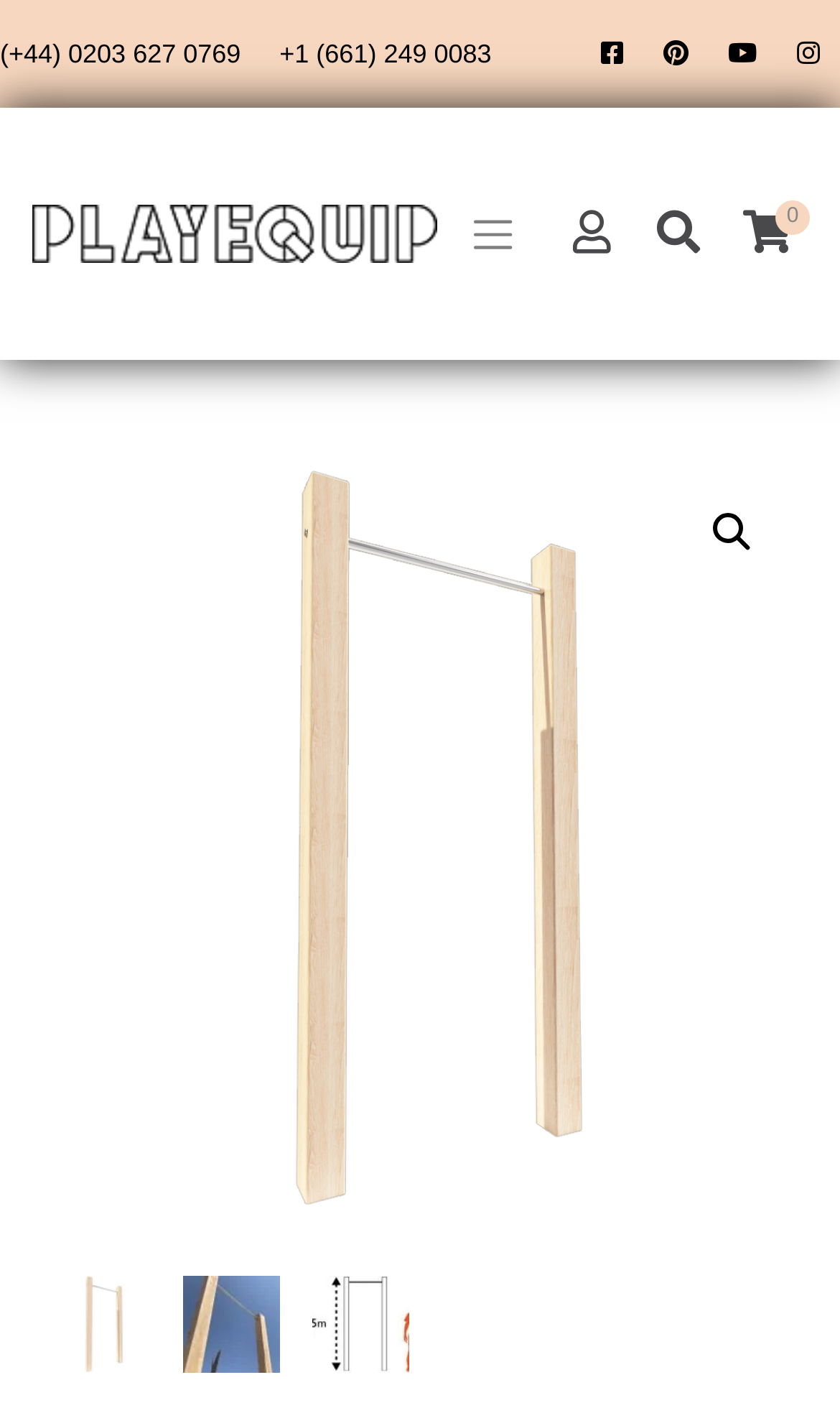Please provide a detailed answer to the question below based on the screenshot: 
How many images are there at the bottom of the page?

I found the images by looking at the elements on the page, where I saw three images at the bottom of the page, which are likely to be related to the outdoor pull up bar.